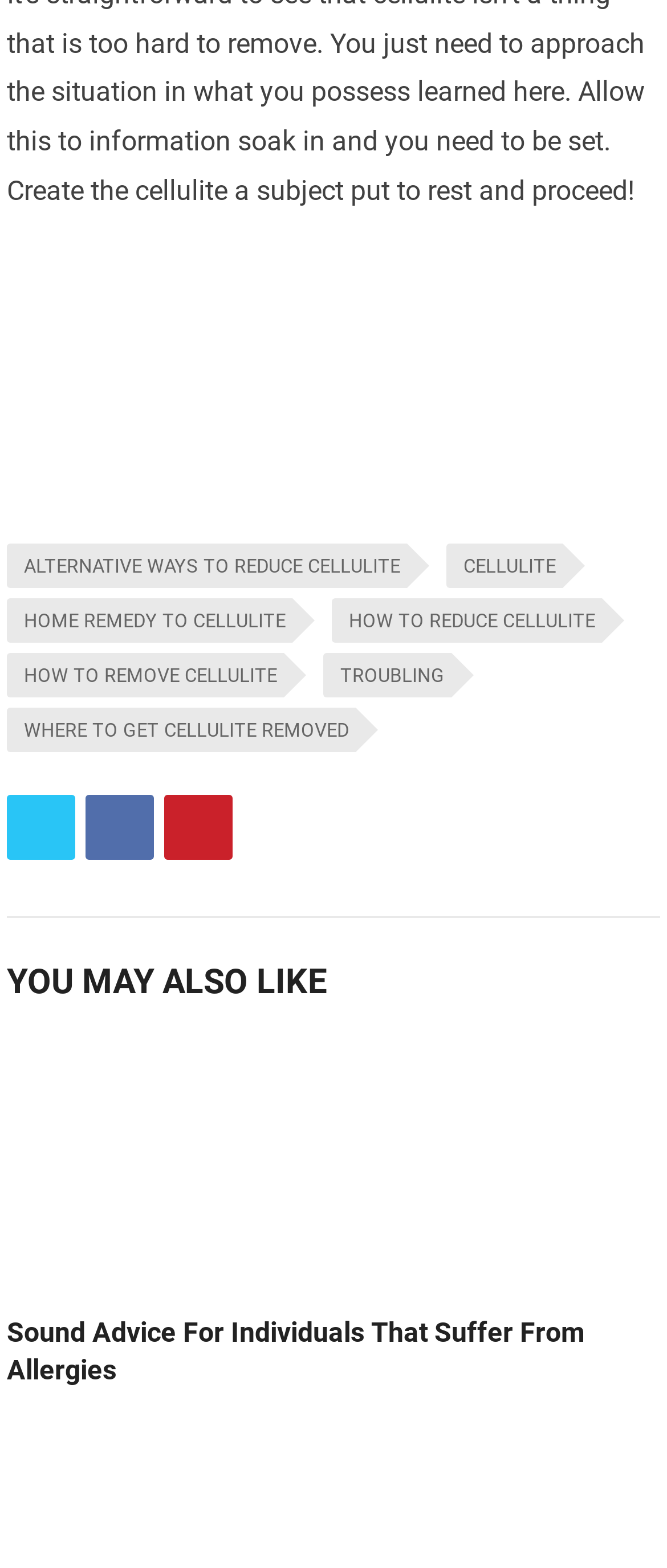Using a single word or phrase, answer the following question: 
How many links are related to cellulite?

5